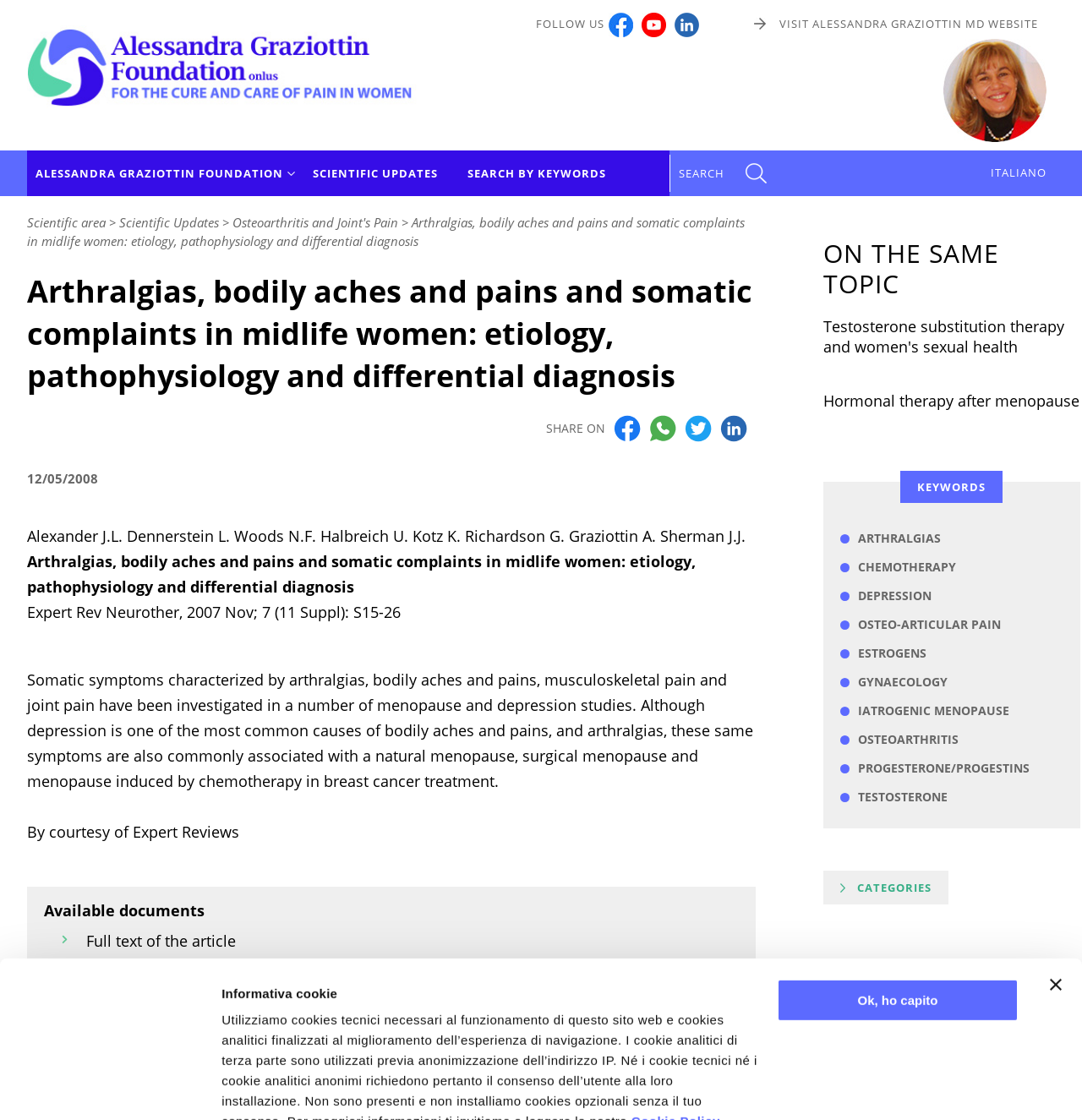Locate the primary headline on the webpage and provide its text.

Arthralgias, bodily aches and pains and somatic complaints in midlife women: etiology, pathophysiology and differential diagnosis